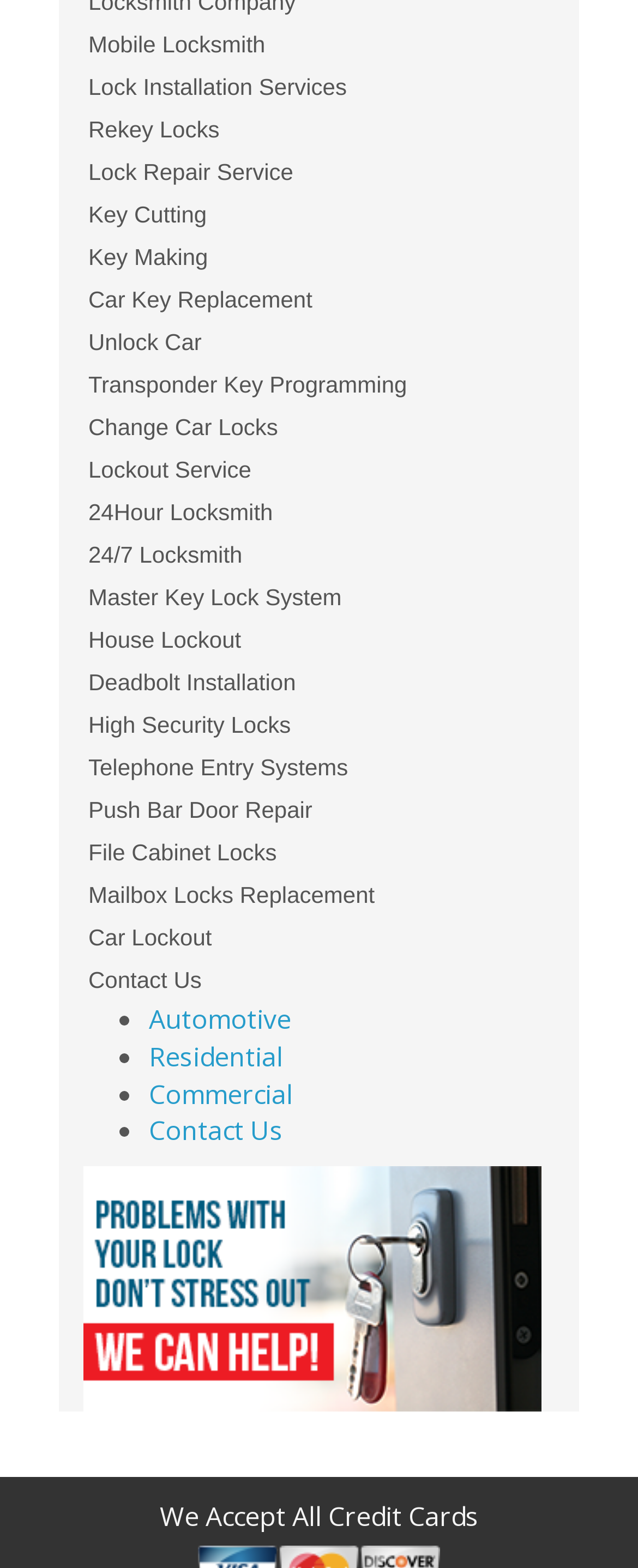How many categories of services are listed?
Provide a detailed and extensive answer to the question.

The webpage lists three categories of services: Automotive, Residential, and Commercial. These categories are indicated by links with bullet points.